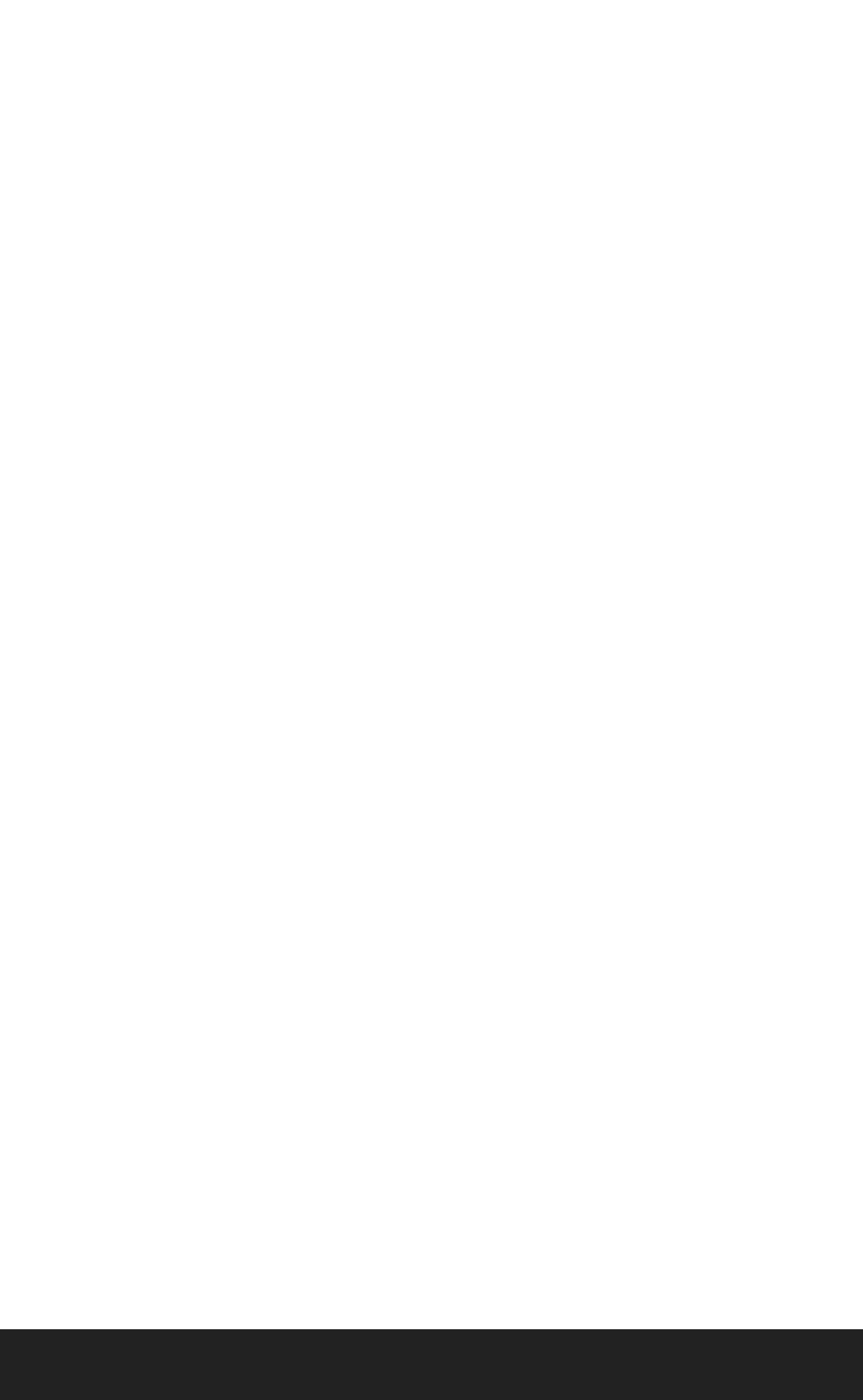What is the icon name of the 'SUBSCRIBE' button?
Provide a detailed answer to the question, using the image to inform your response.

The 'SUBSCRIBE' button contains a static text 'SUBSCRIBE ', indicating that the icon name of the button is .